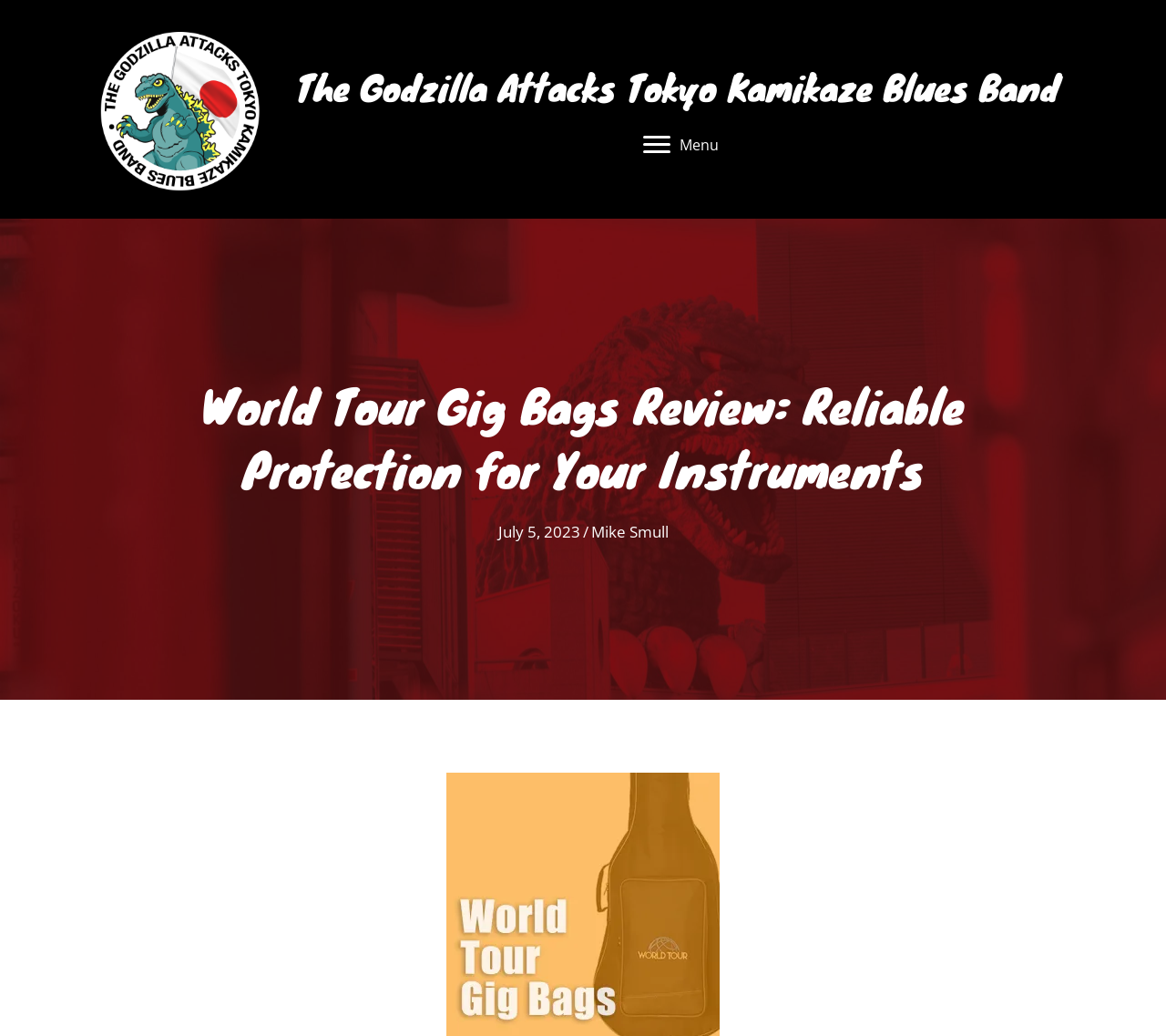Identify the bounding box of the HTML element described as: "Mike Smull".

[0.507, 0.503, 0.573, 0.523]